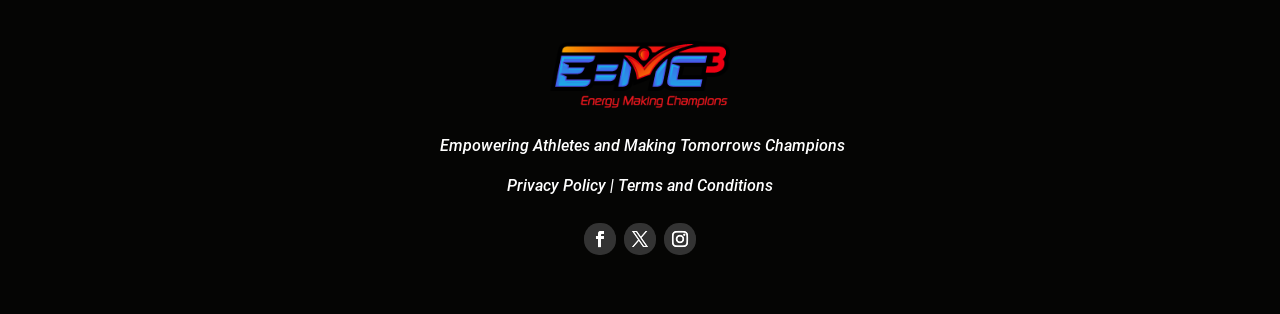Find the bounding box coordinates for the HTML element described as: "Follow". The coordinates should consist of four float values between 0 and 1, i.e., [left, top, right, bottom].

[0.488, 0.71, 0.512, 0.812]